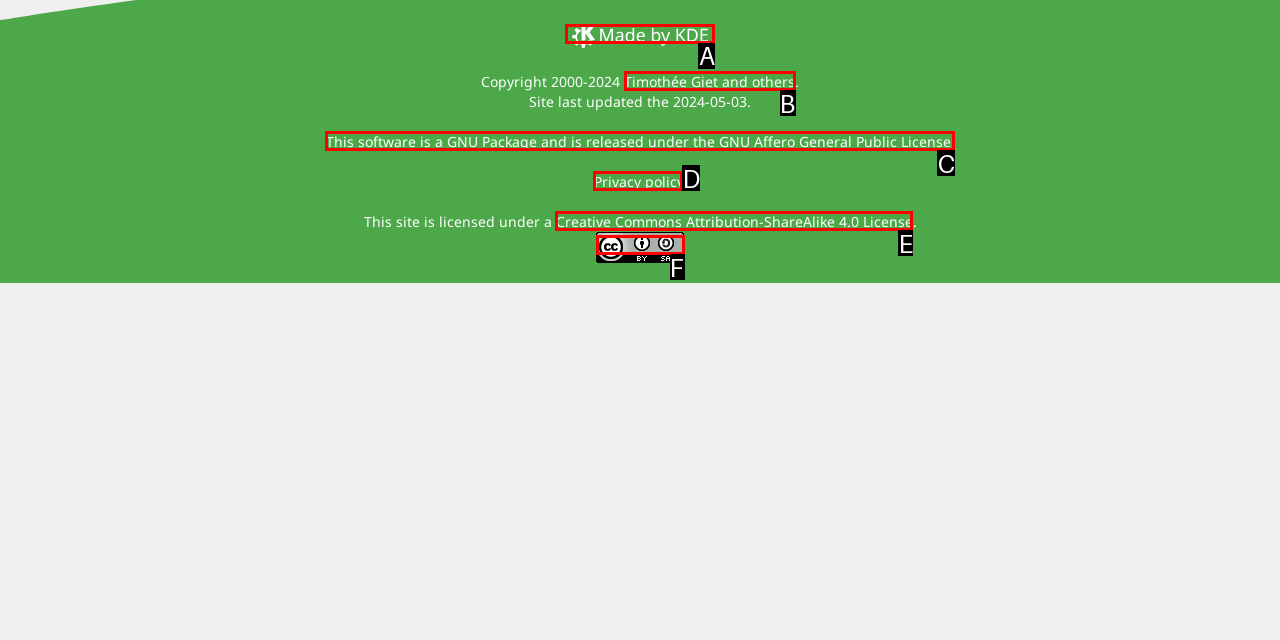Please provide the letter of the UI element that best fits the following description: Privacy policy
Respond with the letter from the given choices only.

D